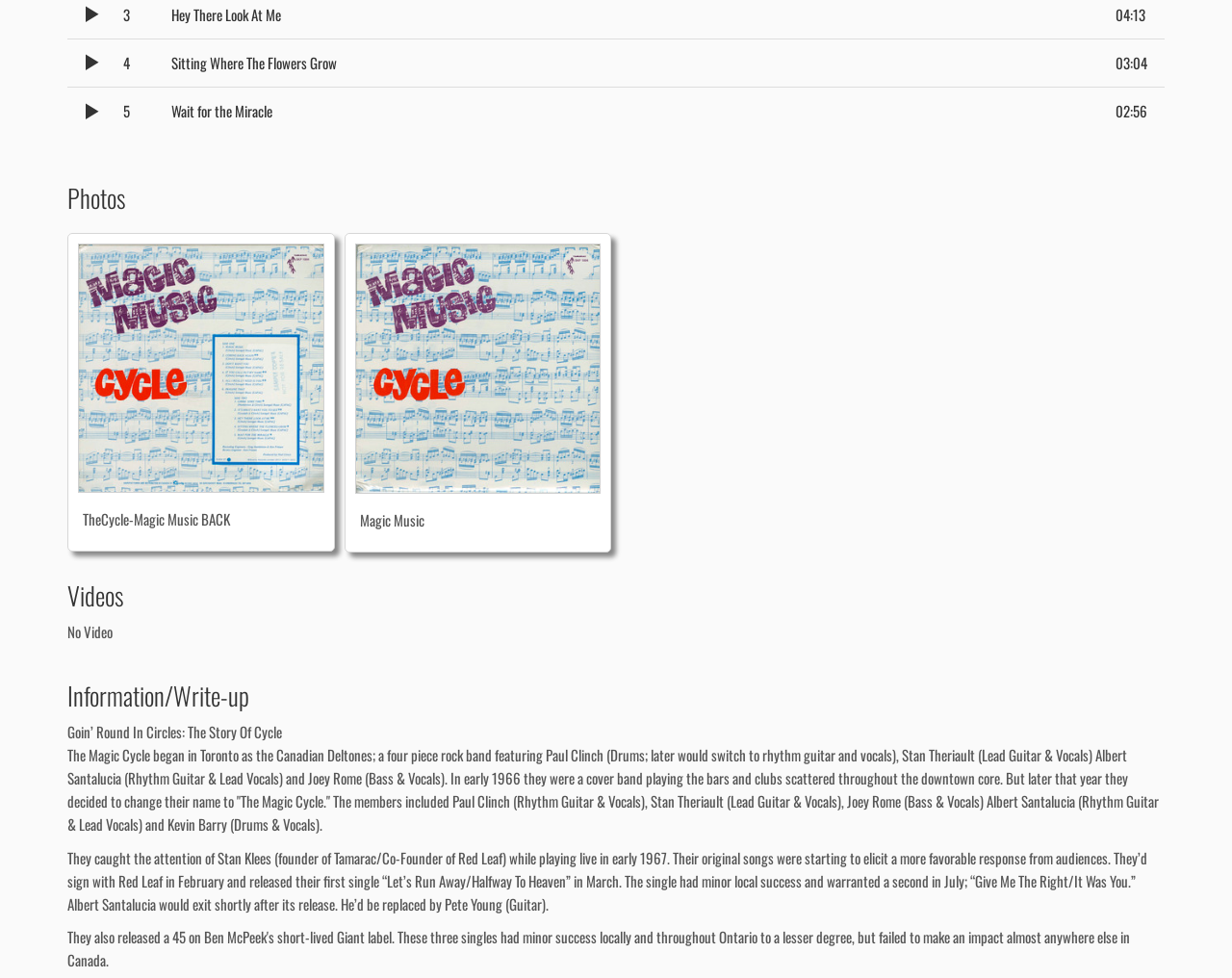Please provide a brief answer to the question using only one word or phrase: 
What is the duration of the second song?

02:56